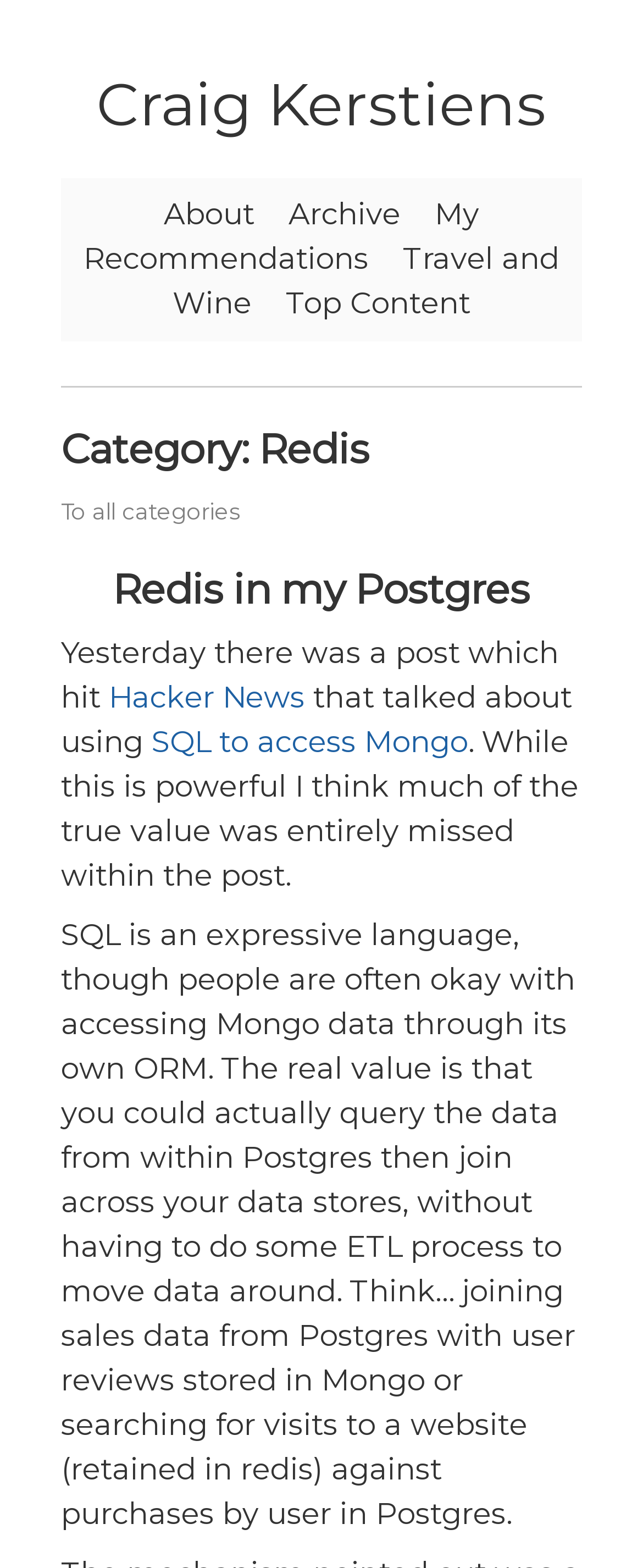How many links are listed under the category 'Redis'?
Look at the image and answer the question with a single word or phrase.

2